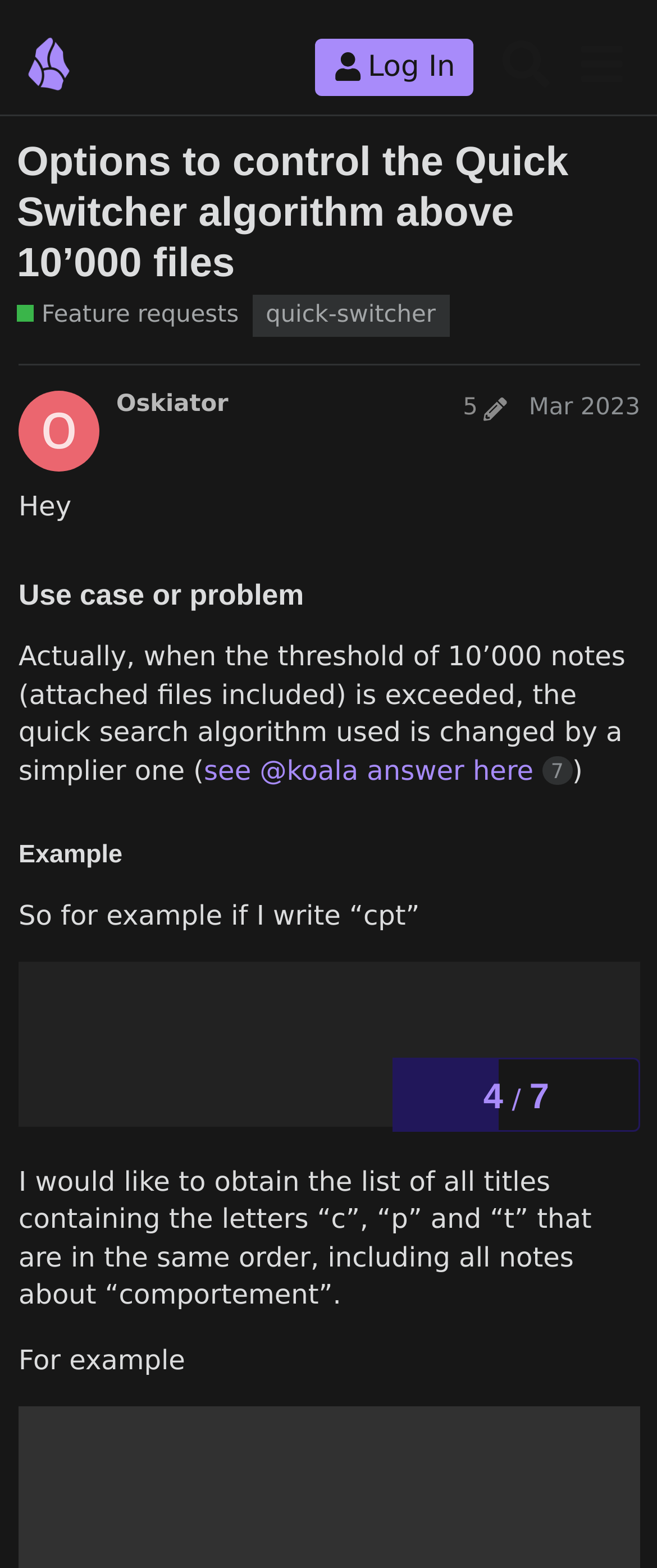Construct a thorough caption encompassing all aspects of the webpage.

The webpage appears to be a forum discussion page, specifically a feature request page on the Obsidian Forum. At the top, there is a header section with a logo image and a link to the Obsidian Forum, as well as buttons for logging in and searching. Below this, there is a heading that reads "Options to control the Quick Switcher algorithm above 10’000 files" with a link to the same title.

To the right of the heading, there is a section with a link to "Feature requests" and a brief description of the purpose of this section. Below this, there is a list of tags, including "quick-switcher". Further down, there is a button labeled "Back" with an accompanying image.

The main content of the page is a discussion thread, with a navigation section at the top that shows the topic progress. The thread starts with a post from "Oskiator" in March 2023, which includes a link to the user's profile and a button to view post edit history. The post itself begins with a greeting, "Hey :wink:", followed by a description of a use case or problem, which is the threshold of 10,000 notes being exceeded and the quick search algorithm being changed to a simpler one.

The post continues with an example of how the algorithm change affects search results, including a link to an image. There are several paragraphs of text that explain the desired behavior of the search algorithm, including the ability to search for titles containing specific letters in a specific order.